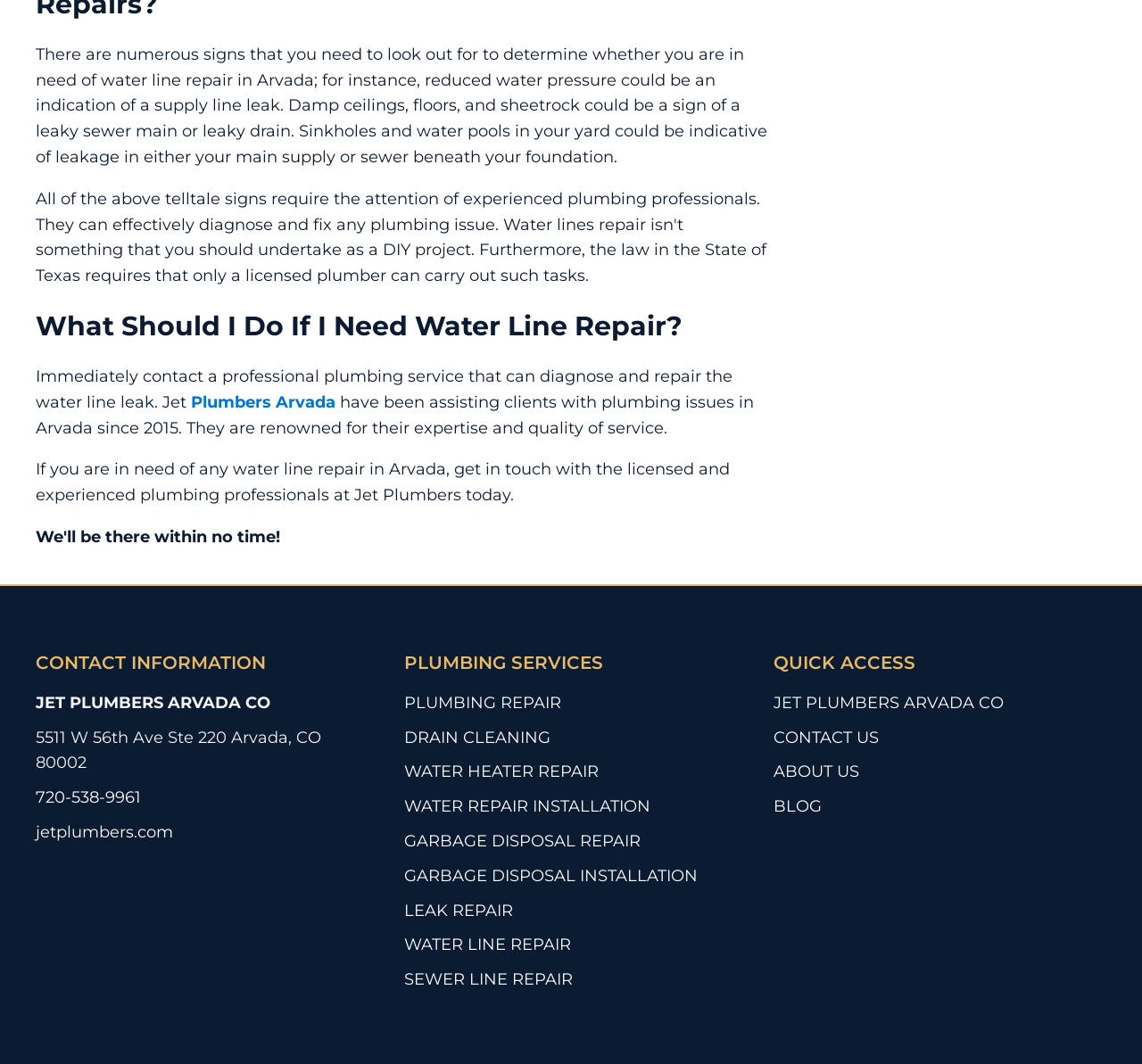What is the phone number of Jet Plumbers Arvada CO?
From the screenshot, provide a brief answer in one word or phrase.

720-538-9961